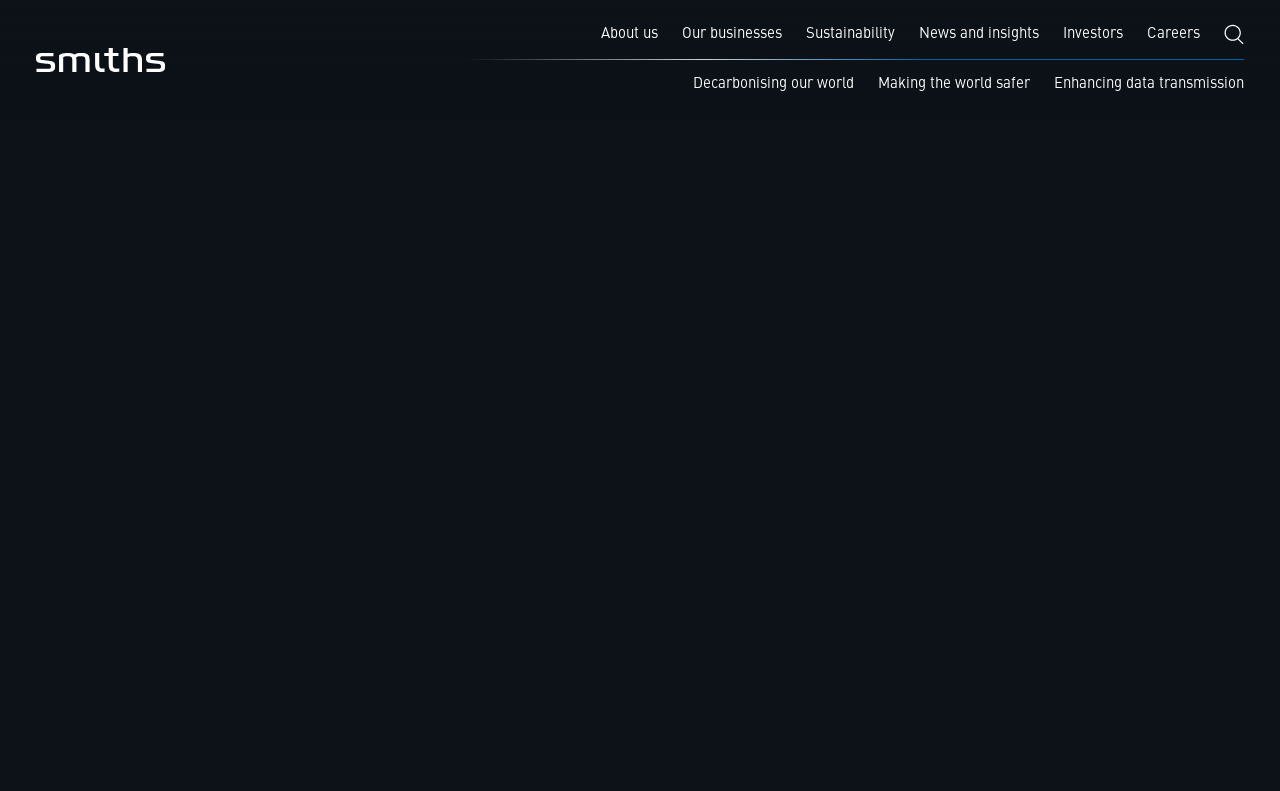Where is the Smiths Group Plc Logo?
Please look at the screenshot and answer in one word or a short phrase.

Top left